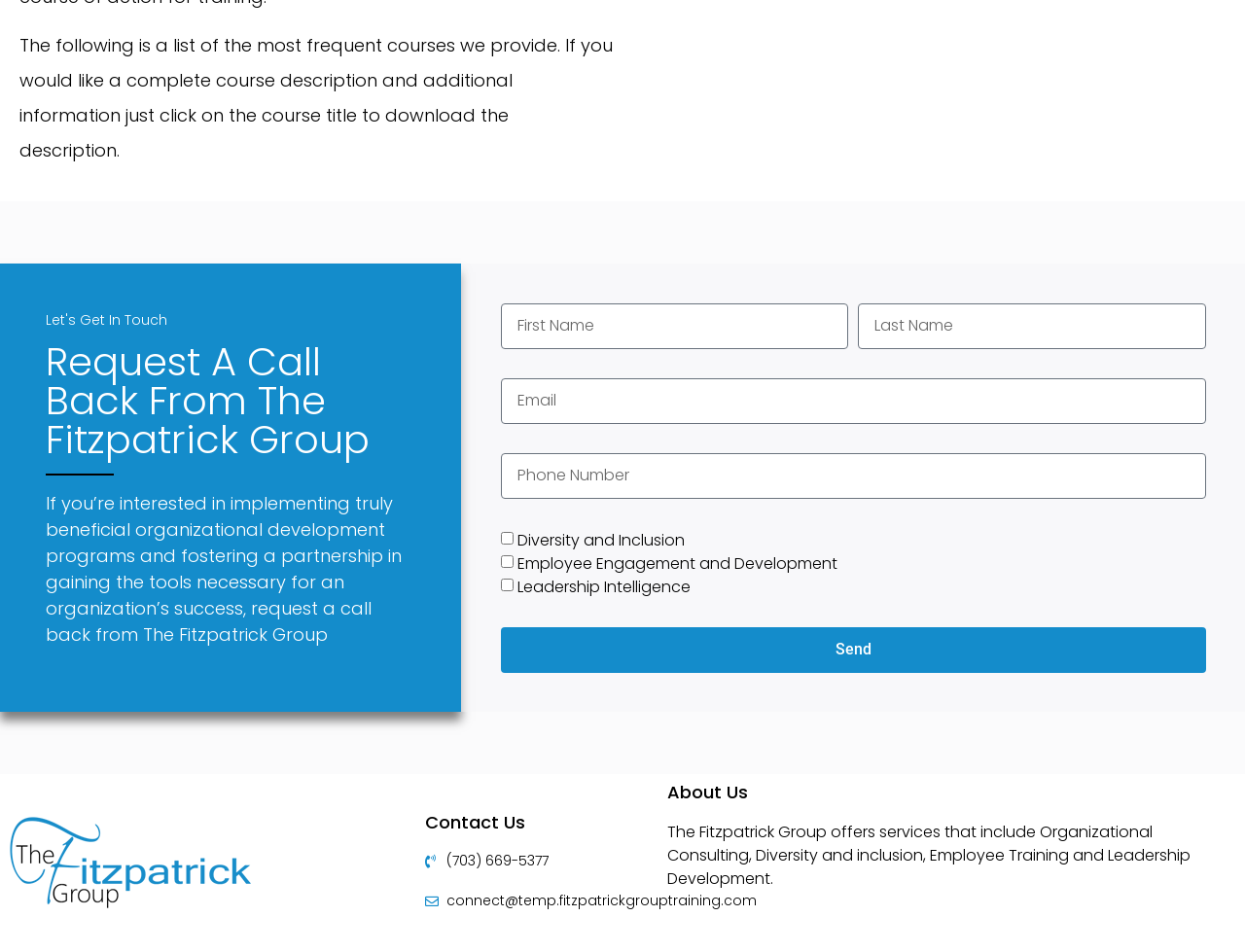Can you give a comprehensive explanation to the question given the content of the image?
What is the phone number to contact?

The phone number can be found in the 'Contact Us' section, along with an email address.